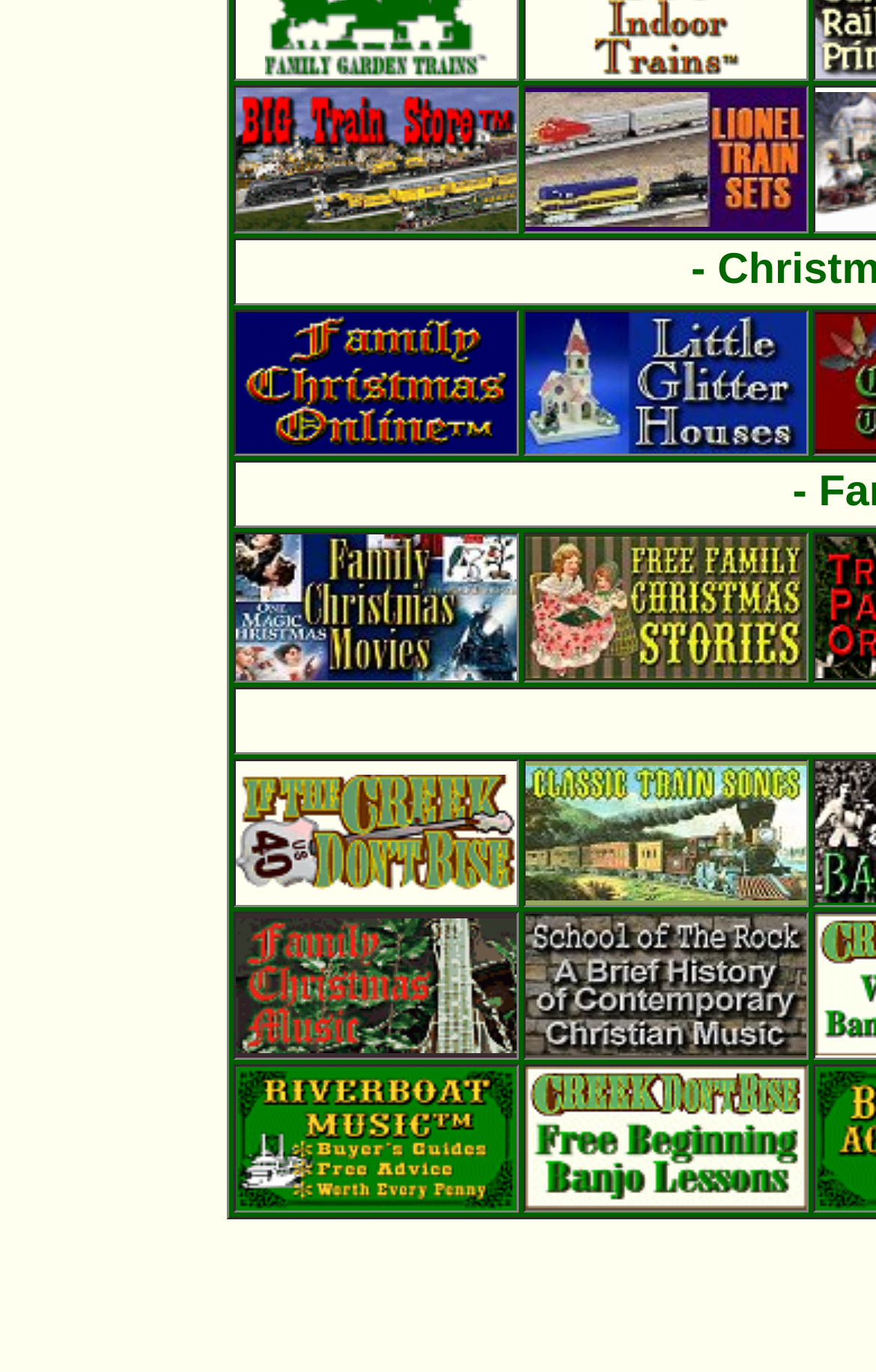Could you highlight the region that needs to be clicked to execute the instruction: "Return to Family Garden Trains Home page"?

[0.303, 0.034, 0.556, 0.062]